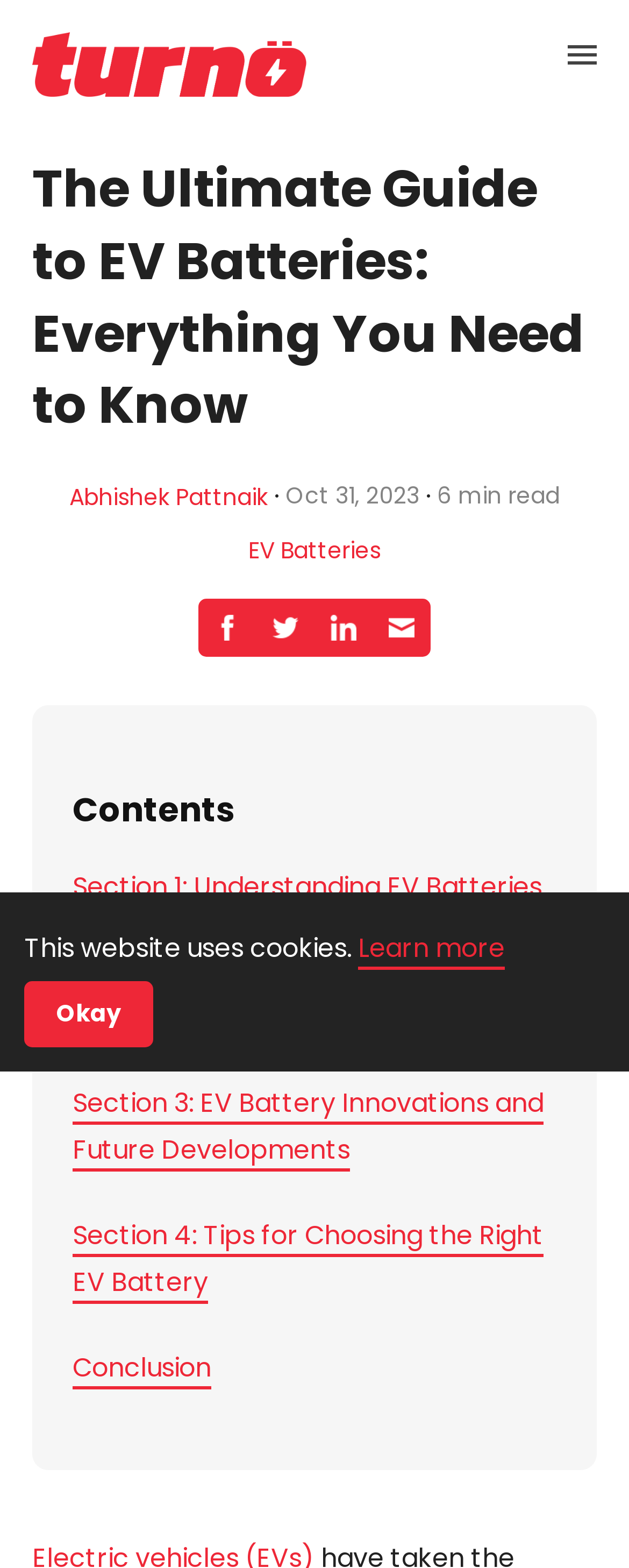Determine the bounding box coordinates for the UI element with the following description: "alt="share on linkedin"". The coordinates should be four float numbers between 0 and 1, represented as [left, top, right, bottom].

[0.5, 0.382, 0.592, 0.419]